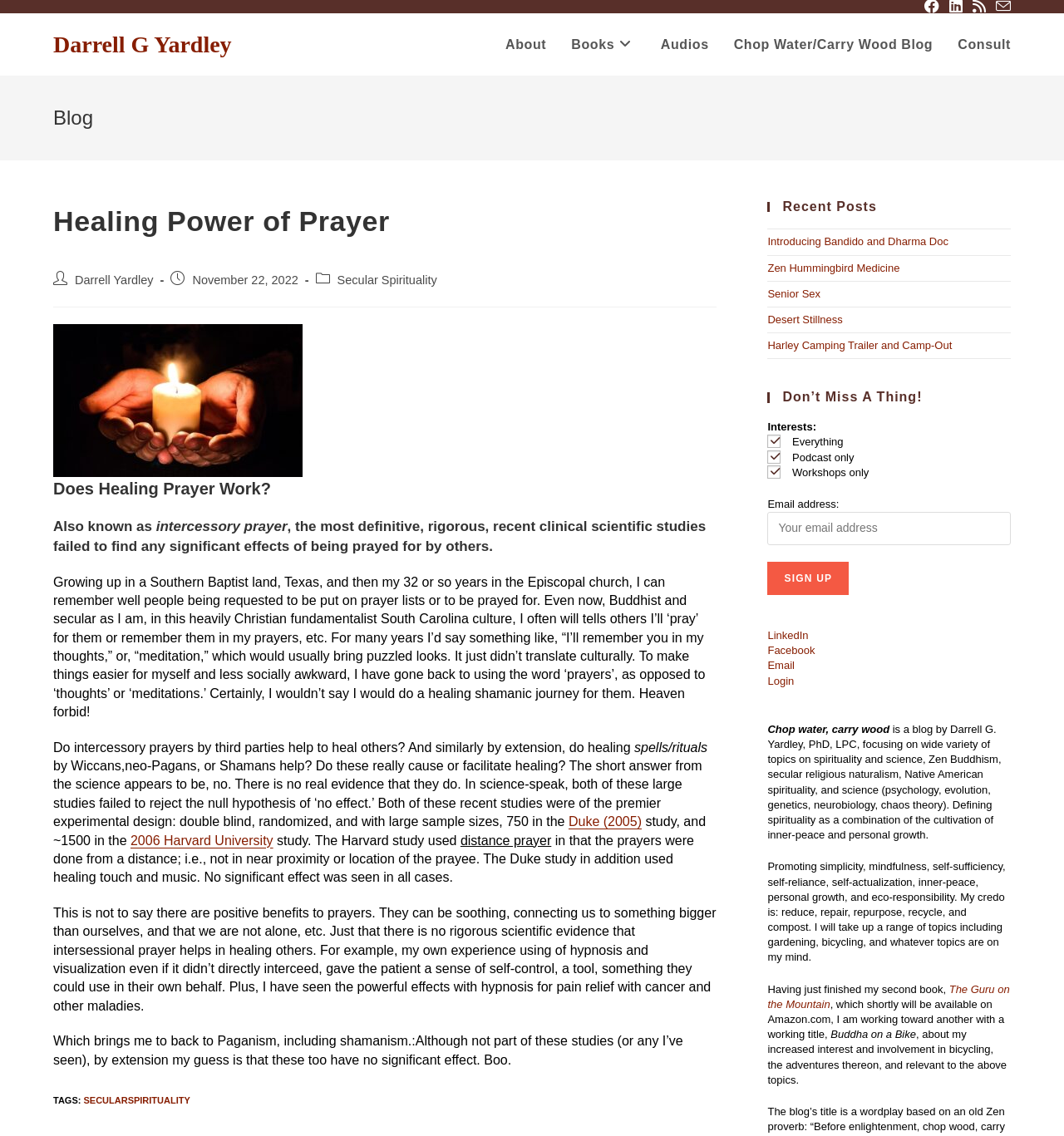What is the title of the blog?
Examine the webpage screenshot and provide an in-depth answer to the question.

The title of the blog is 'Healing Power of Prayer' which is indicated by the heading 'Healing Power of Prayer' on the webpage.